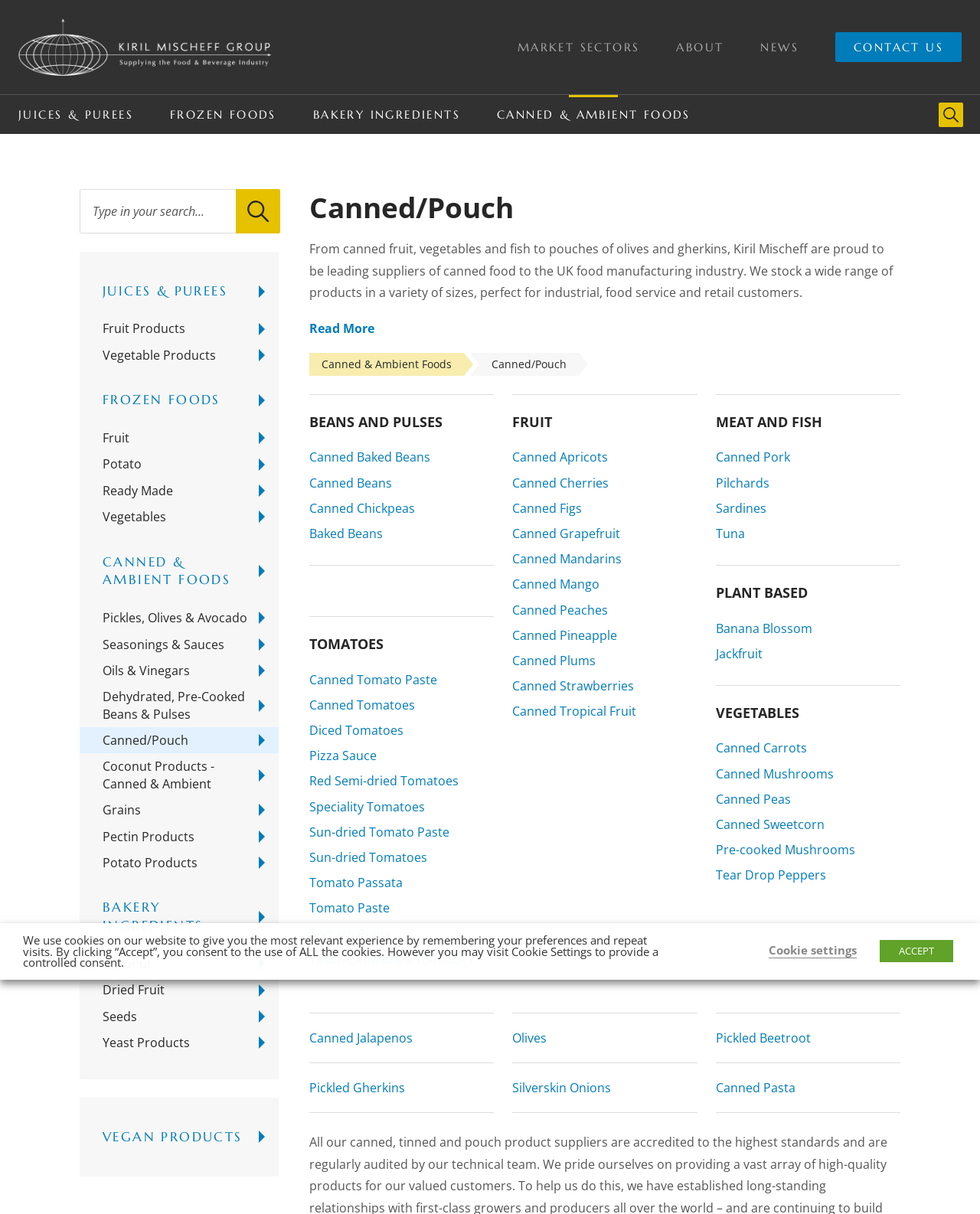Identify the bounding box coordinates of the clickable section necessary to follow the following instruction: "Explore Canned & Ambient Foods". The coordinates should be presented as four float numbers from 0 to 1, i.e., [left, top, right, bottom].

[0.316, 0.291, 0.473, 0.31]